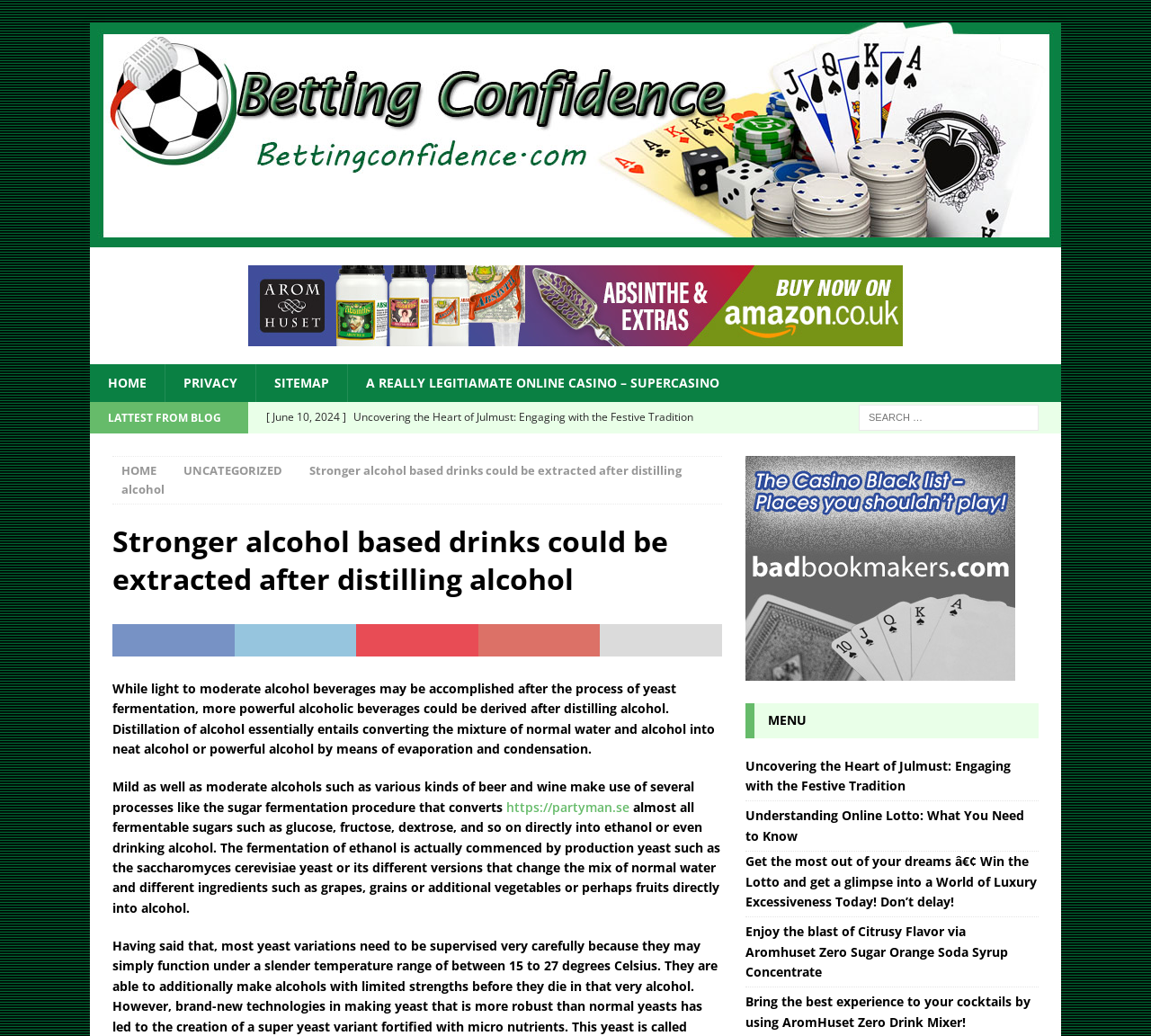Please predict the bounding box coordinates of the element's region where a click is necessary to complete the following instruction: "Explore the sitemap". The coordinates should be represented by four float numbers between 0 and 1, i.e., [left, top, right, bottom].

[0.222, 0.352, 0.302, 0.388]